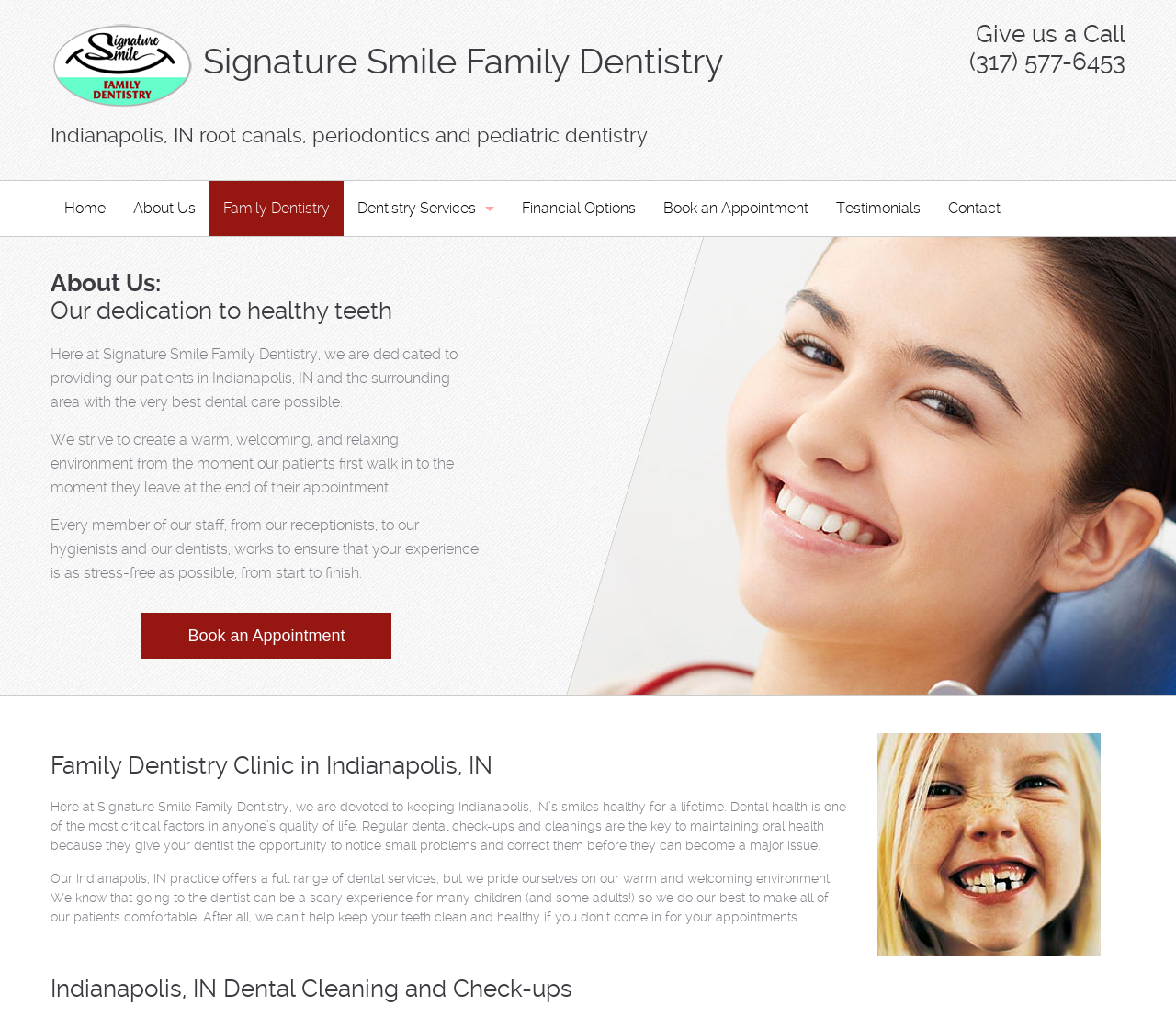Answer the following in one word or a short phrase: 
What is the atmosphere of the dentistry clinic?

Warm and welcoming